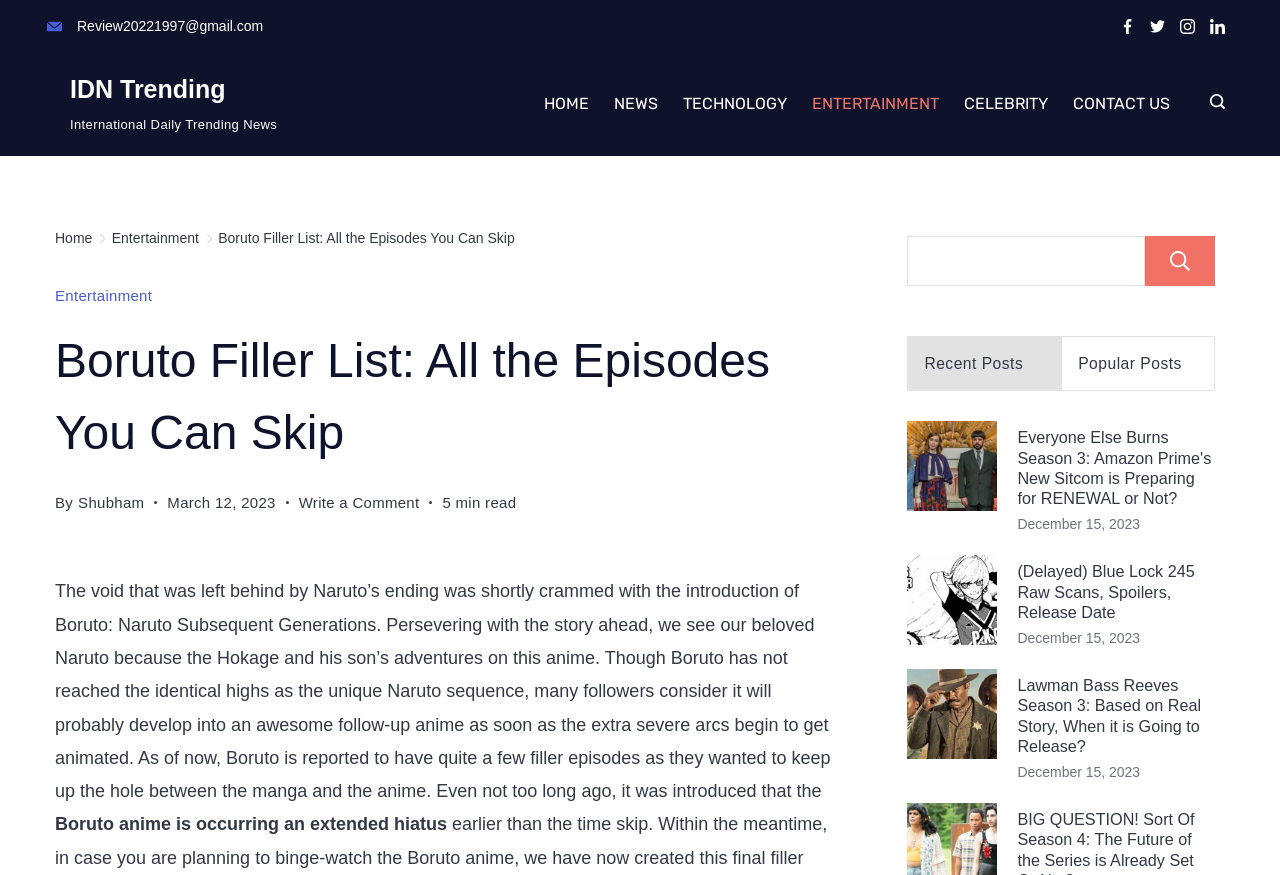From the element description: "Home", extract the bounding box coordinates of the UI element. The coordinates should be expressed as four float numbers between 0 and 1, in the order [left, top, right, bottom].

[0.425, 0.102, 0.47, 0.136]